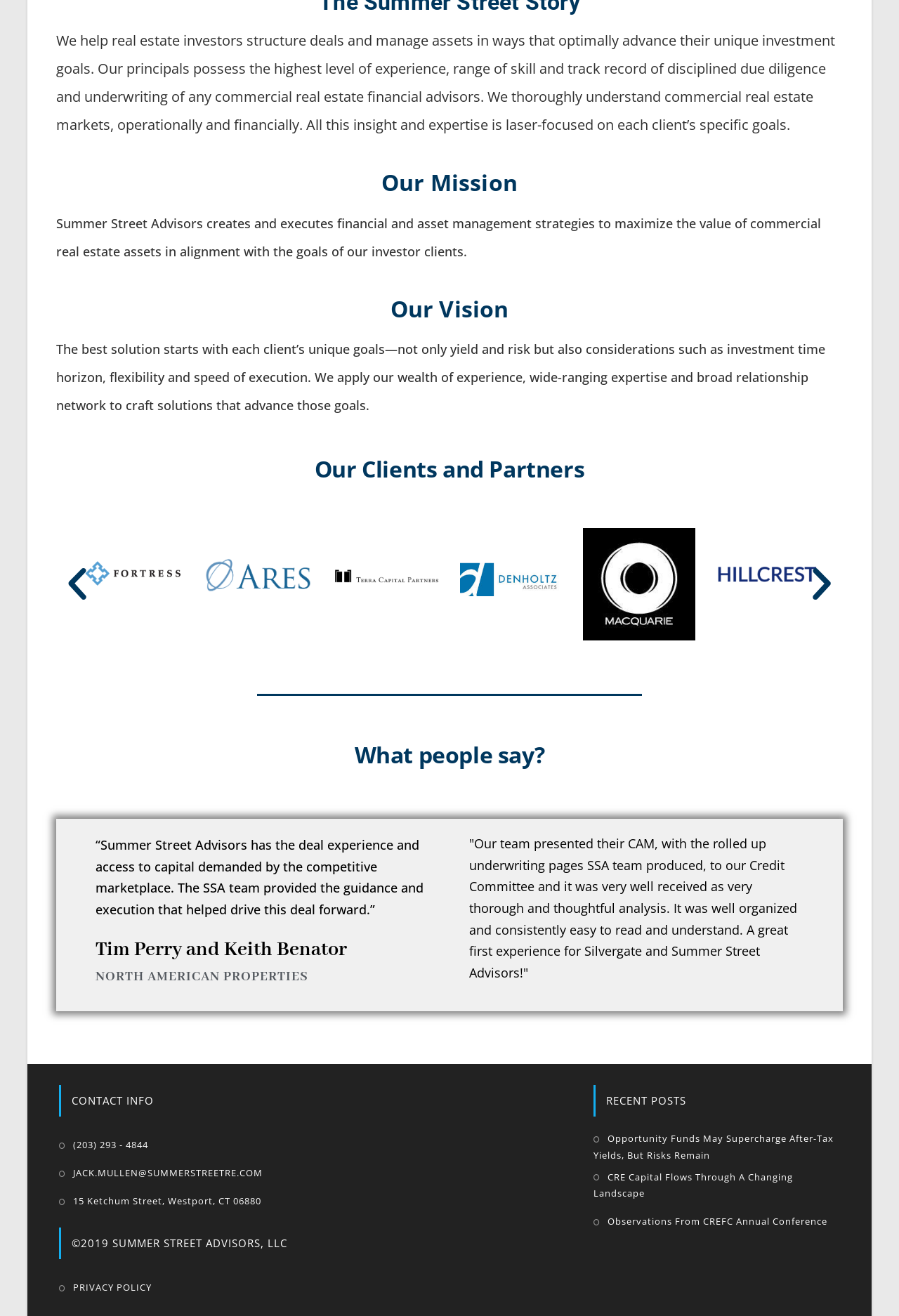Using the provided element description: "PRIVACY POLICY", determine the bounding box coordinates of the corresponding UI element in the screenshot.

[0.066, 0.972, 0.169, 0.985]